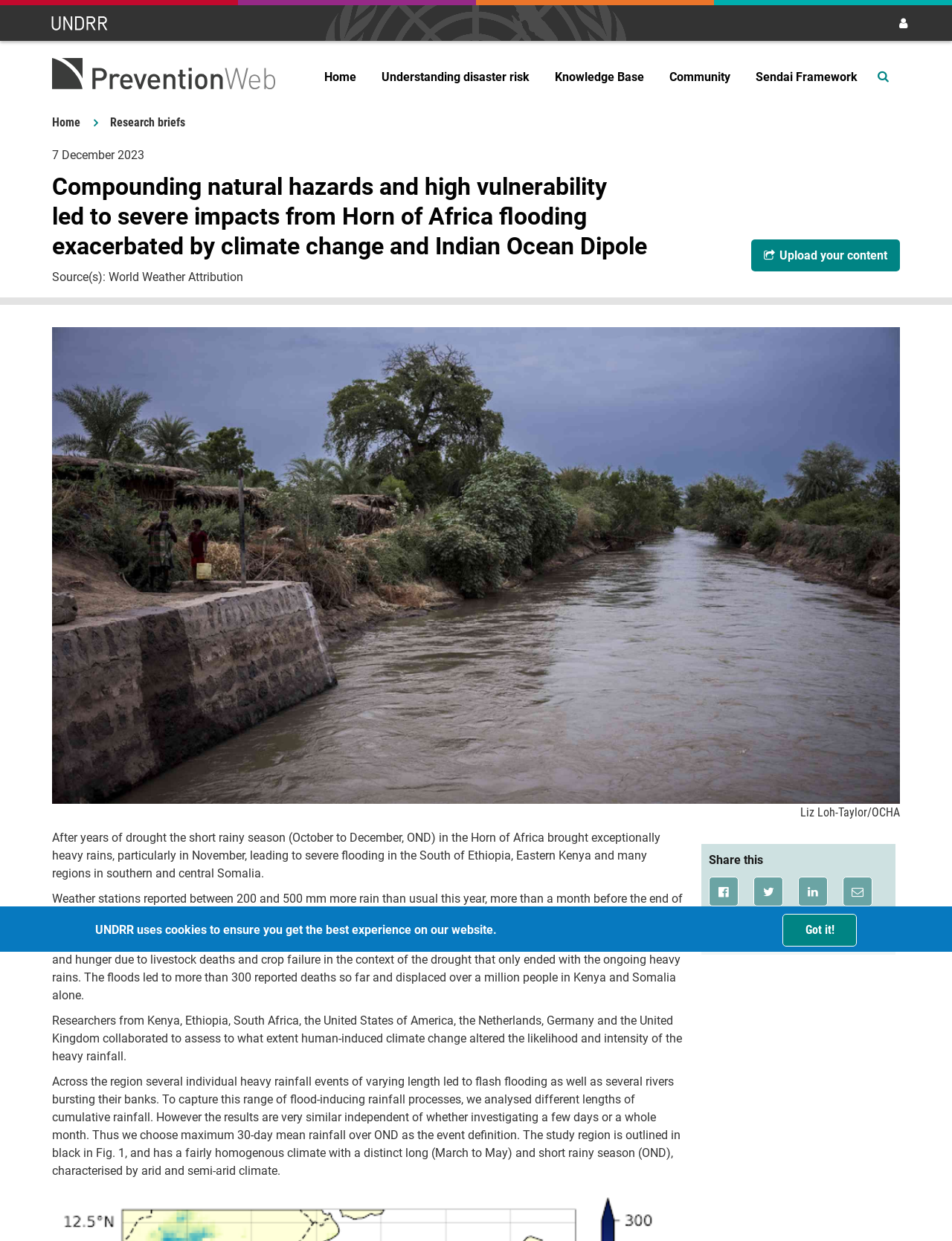Please locate the bounding box coordinates of the element's region that needs to be clicked to follow the instruction: "Share this on Facebook". The bounding box coordinates should be provided as four float numbers between 0 and 1, i.e., [left, top, right, bottom].

[0.745, 0.707, 0.776, 0.731]